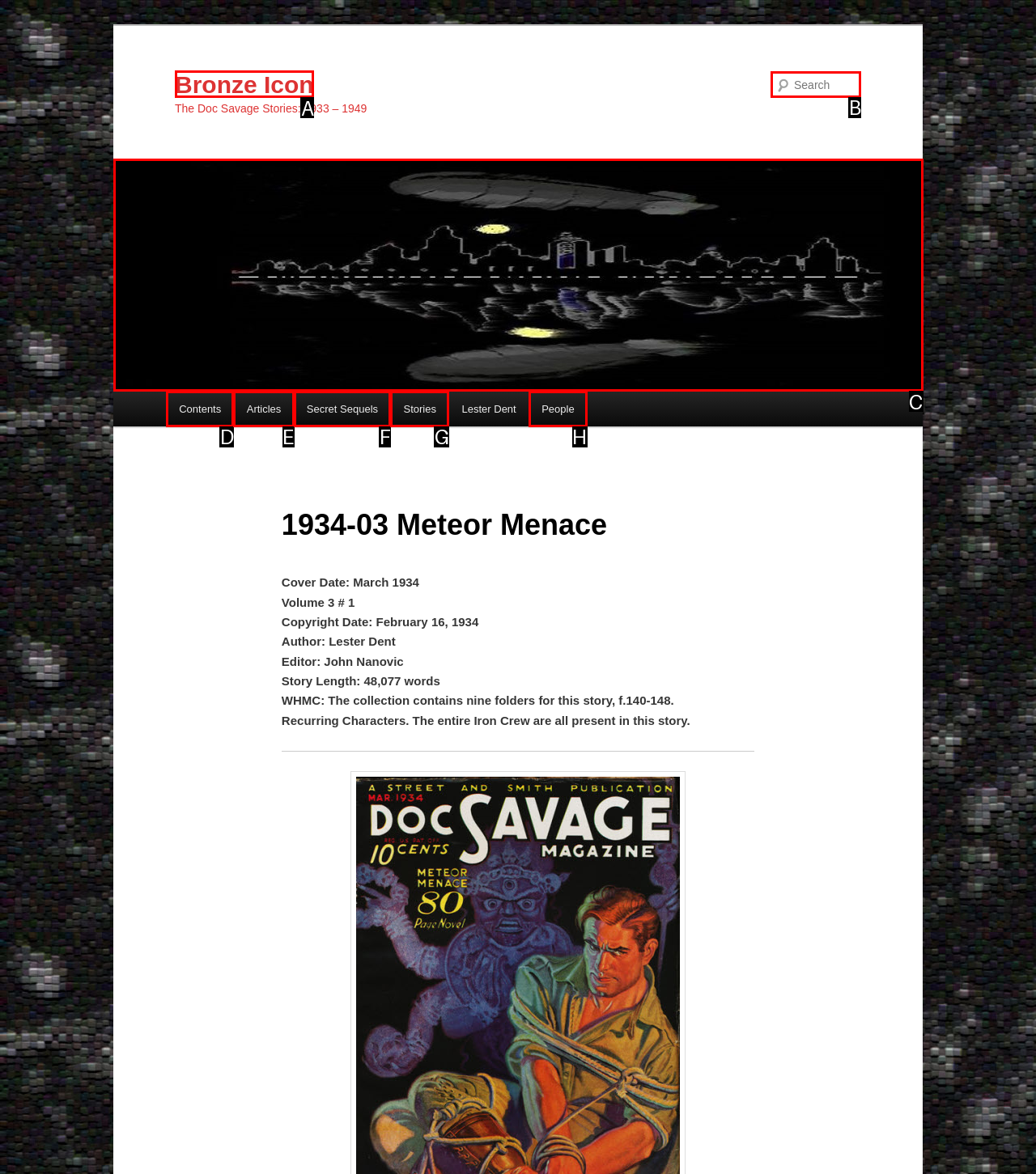Which HTML element should be clicked to perform the following task: Search for something
Reply with the letter of the appropriate option.

B